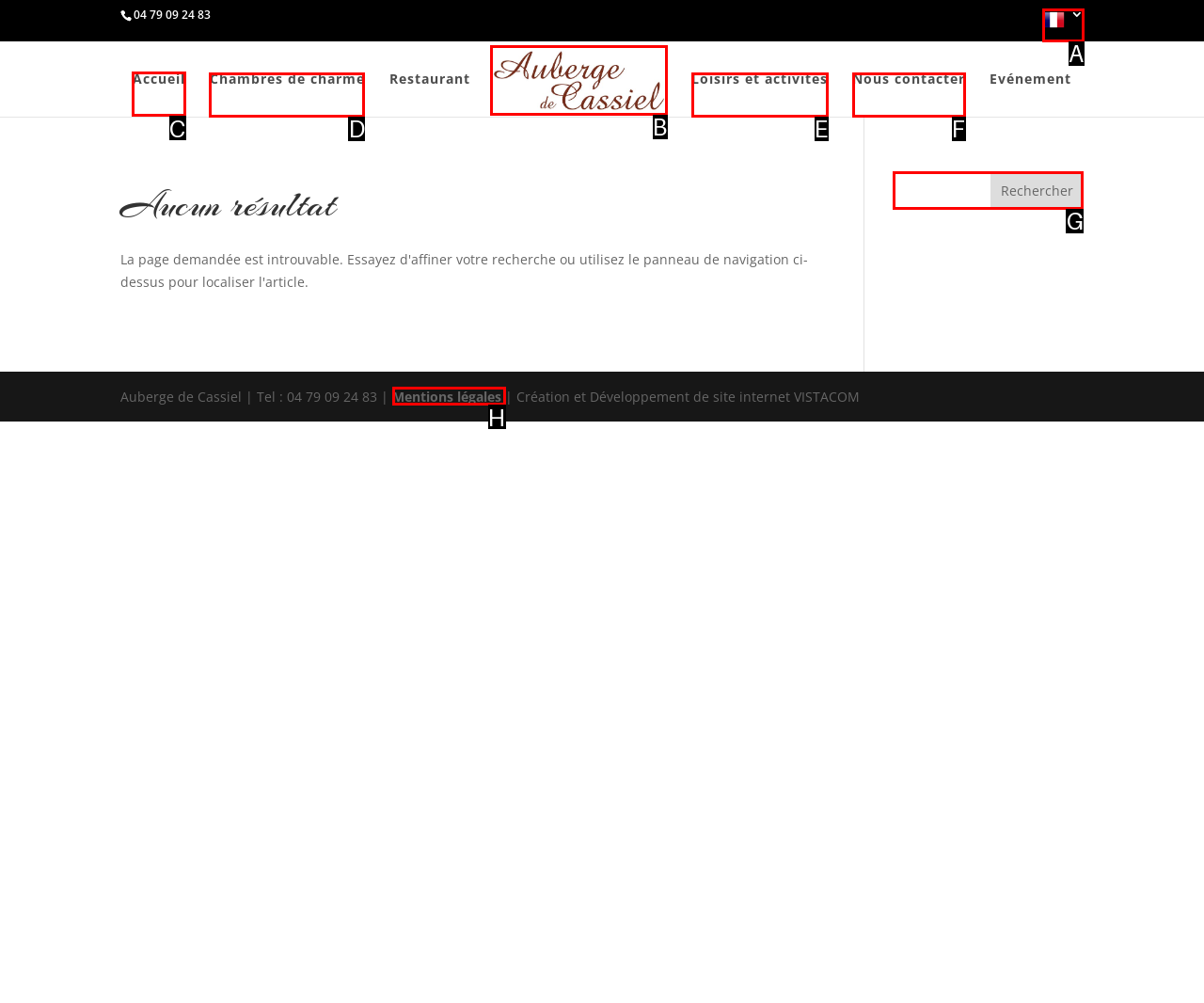From the given options, tell me which letter should be clicked to complete this task: Click the Accueil link
Answer with the letter only.

C